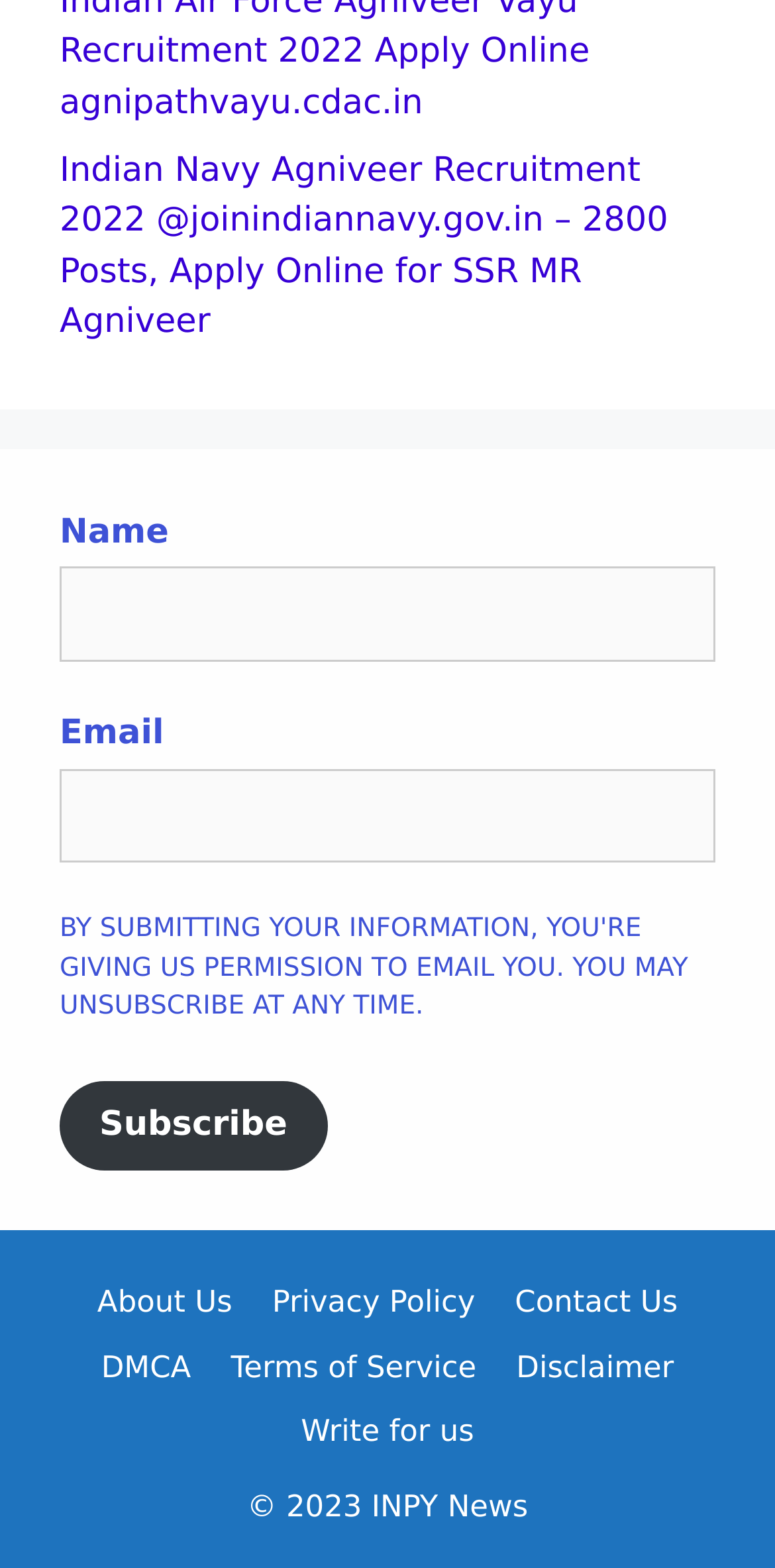What is the text above the form?
Using the image, elaborate on the answer with as much detail as possible.

The text above the form is 'The Pope's Exorcist Movie Download in Hindi Filmyzilla and Telegram to Watch Online', which appears to be a movie title or description.